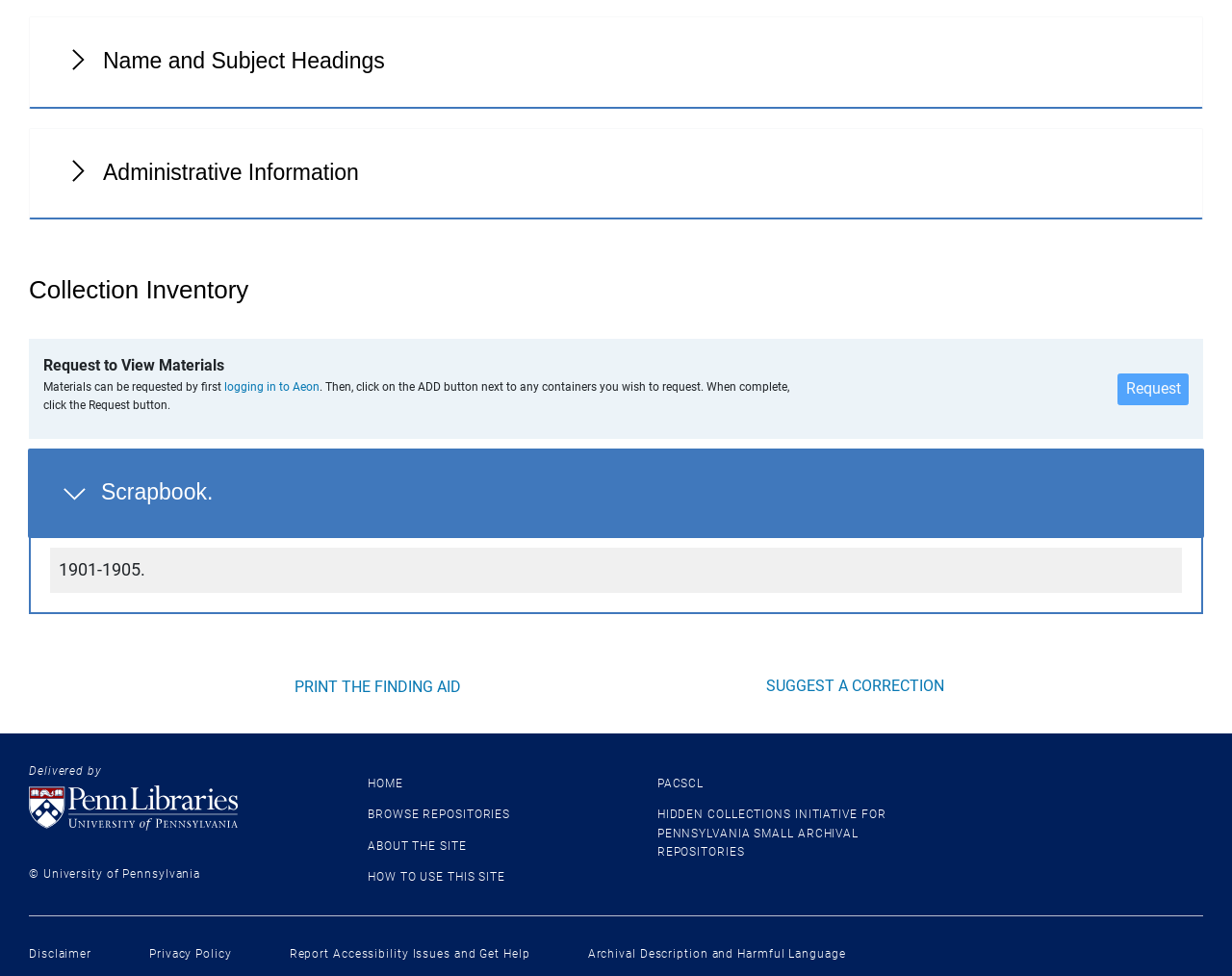Locate the bounding box coordinates of the element's region that should be clicked to carry out the following instruction: "Expand Name and Subject Headings". The coordinates need to be four float numbers between 0 and 1, i.e., [left, top, right, bottom].

[0.023, 0.017, 0.977, 0.111]